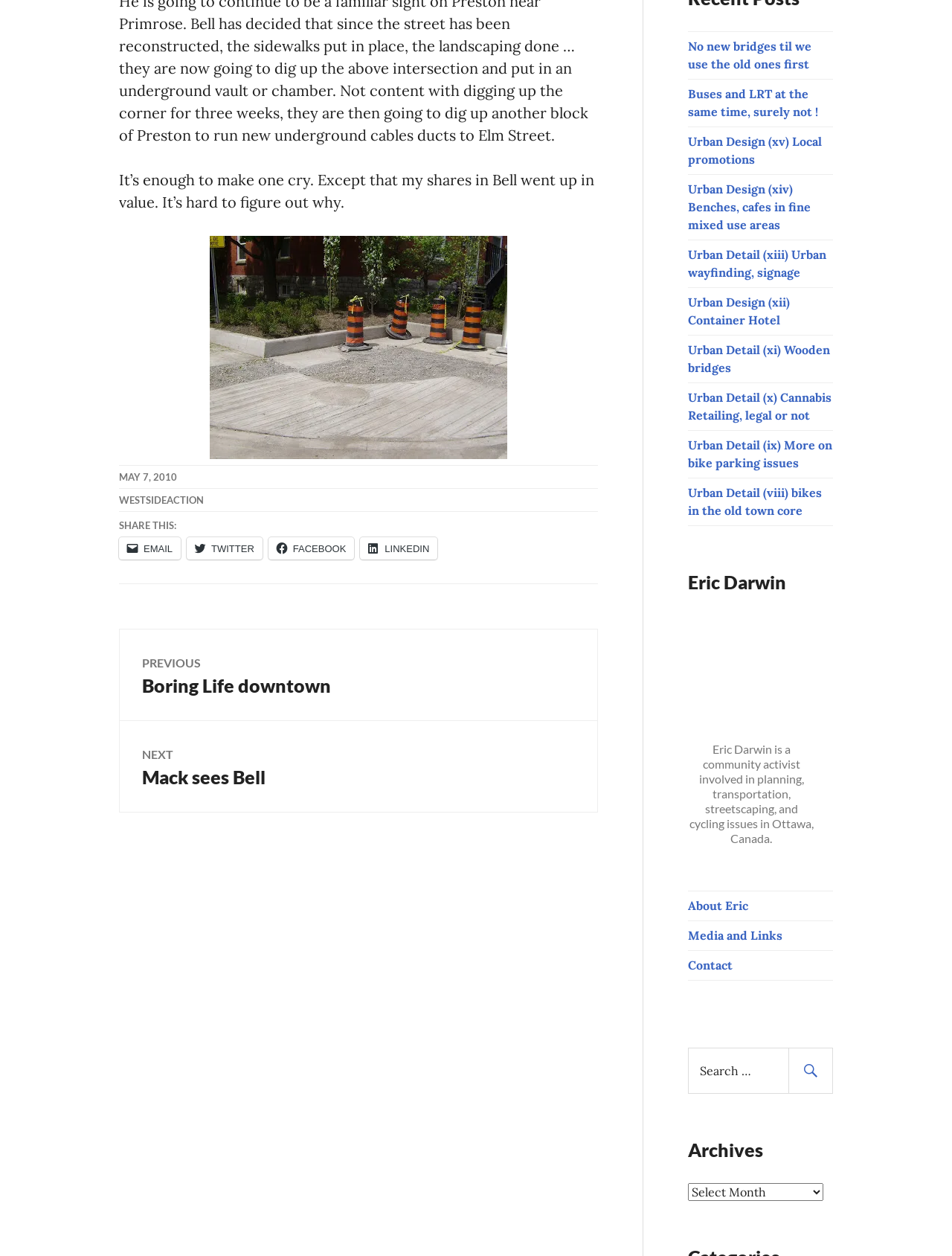Determine the bounding box coordinates of the area to click in order to meet this instruction: "Search for something".

[0.723, 0.834, 0.875, 0.871]